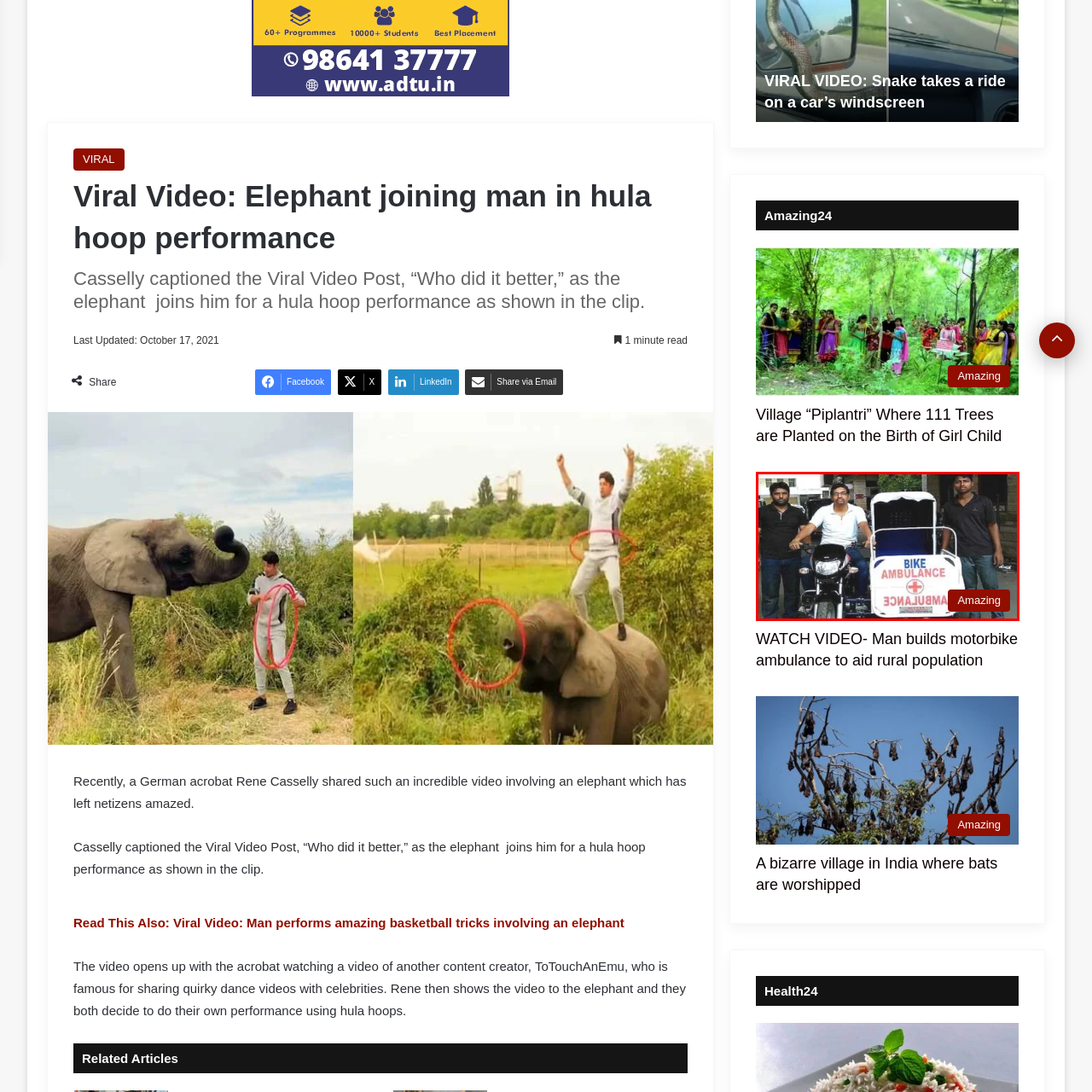What is the goal of this initiative?
Focus on the image highlighted within the red borders and answer with a single word or short phrase derived from the image.

Bridge healthcare accessibility gap